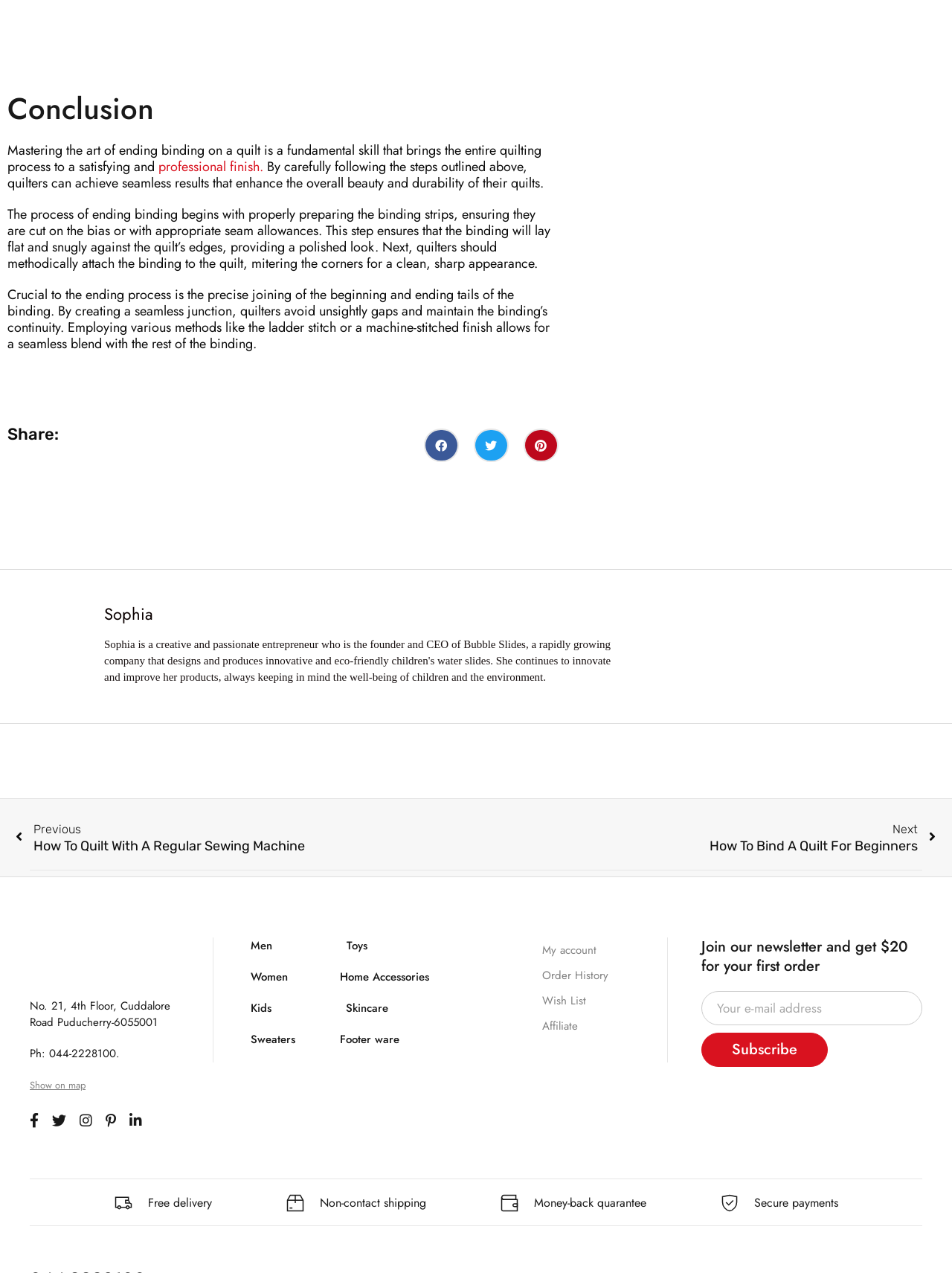What is the benefit of joining the newsletter?
Use the image to answer the question with a single word or phrase.

Get $20 for first order